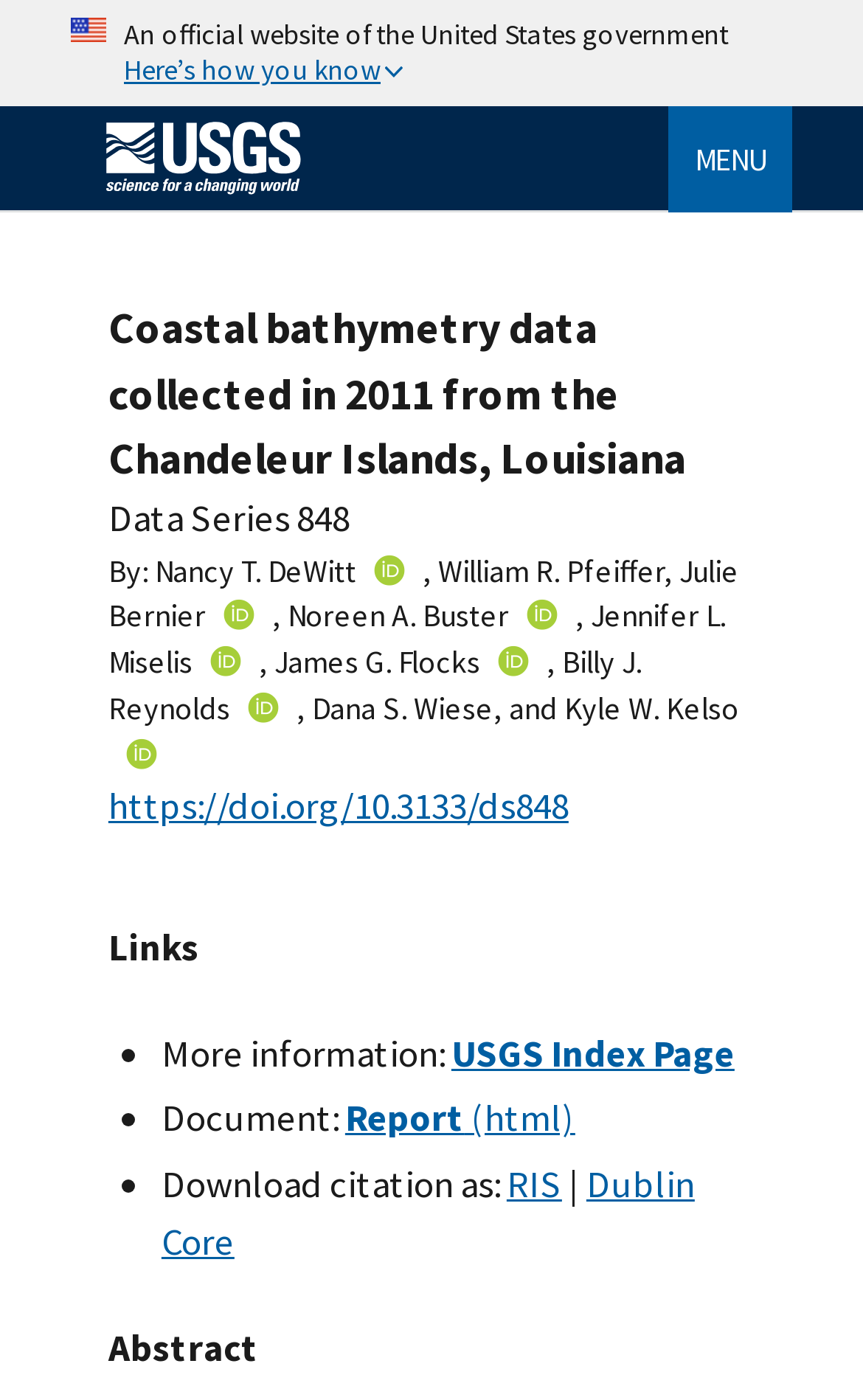Bounding box coordinates are specified in the format (top-left x, top-left y, bottom-right x, bottom-right y). All values are floating point numbers bounded between 0 and 1. Please provide the bounding box coordinate of the region this sentence describes: USGS Index Page

[0.523, 0.735, 0.851, 0.769]